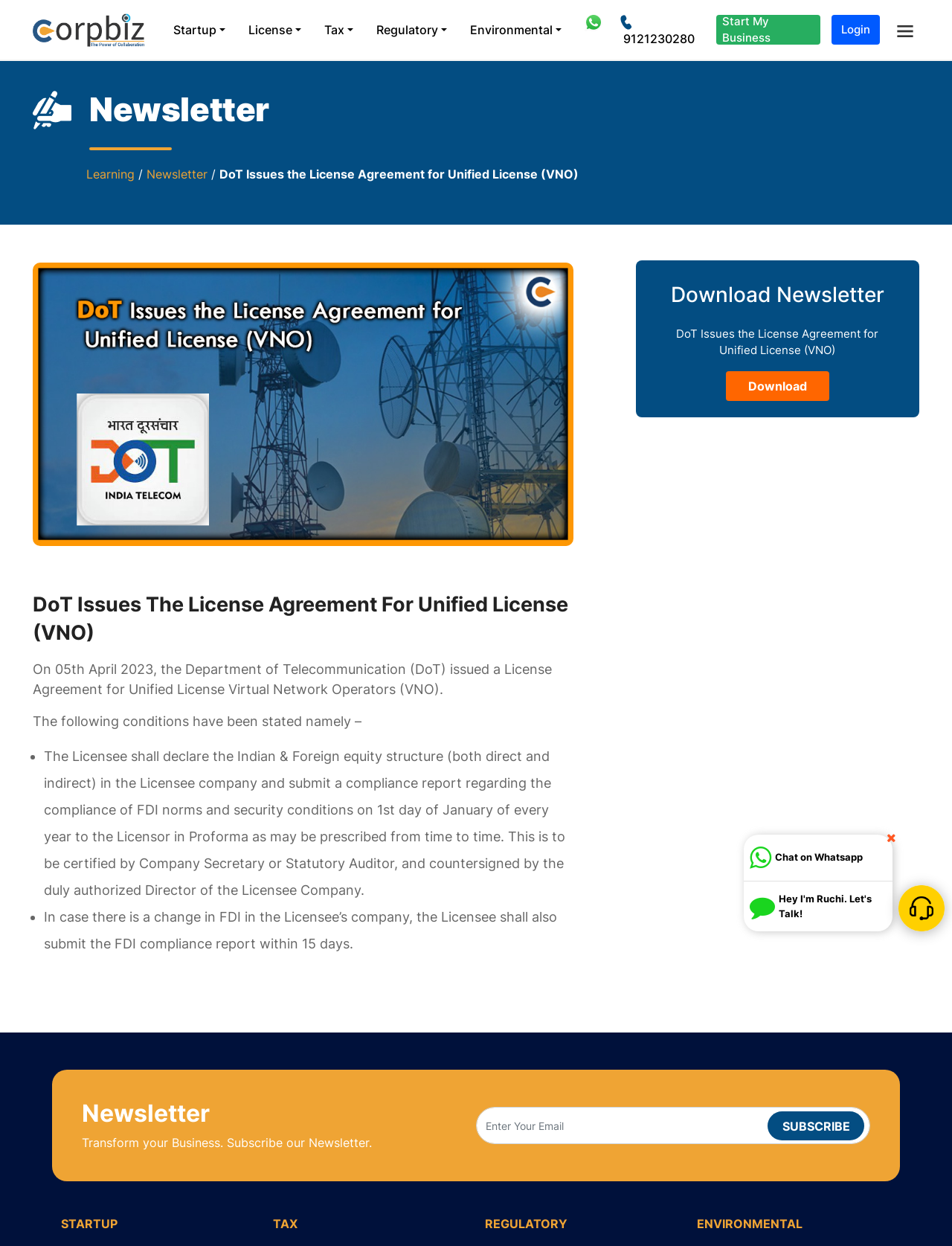Bounding box coordinates are given in the format (top-left x, top-left y, bottom-right x, bottom-right y). All values should be floating point numbers between 0 and 1. Provide the bounding box coordinate for the UI element described as: <img src="https://corpbiz.io/admin/style/images/logo_logo.png" alt="">

[0.034, 0.007, 0.152, 0.04]